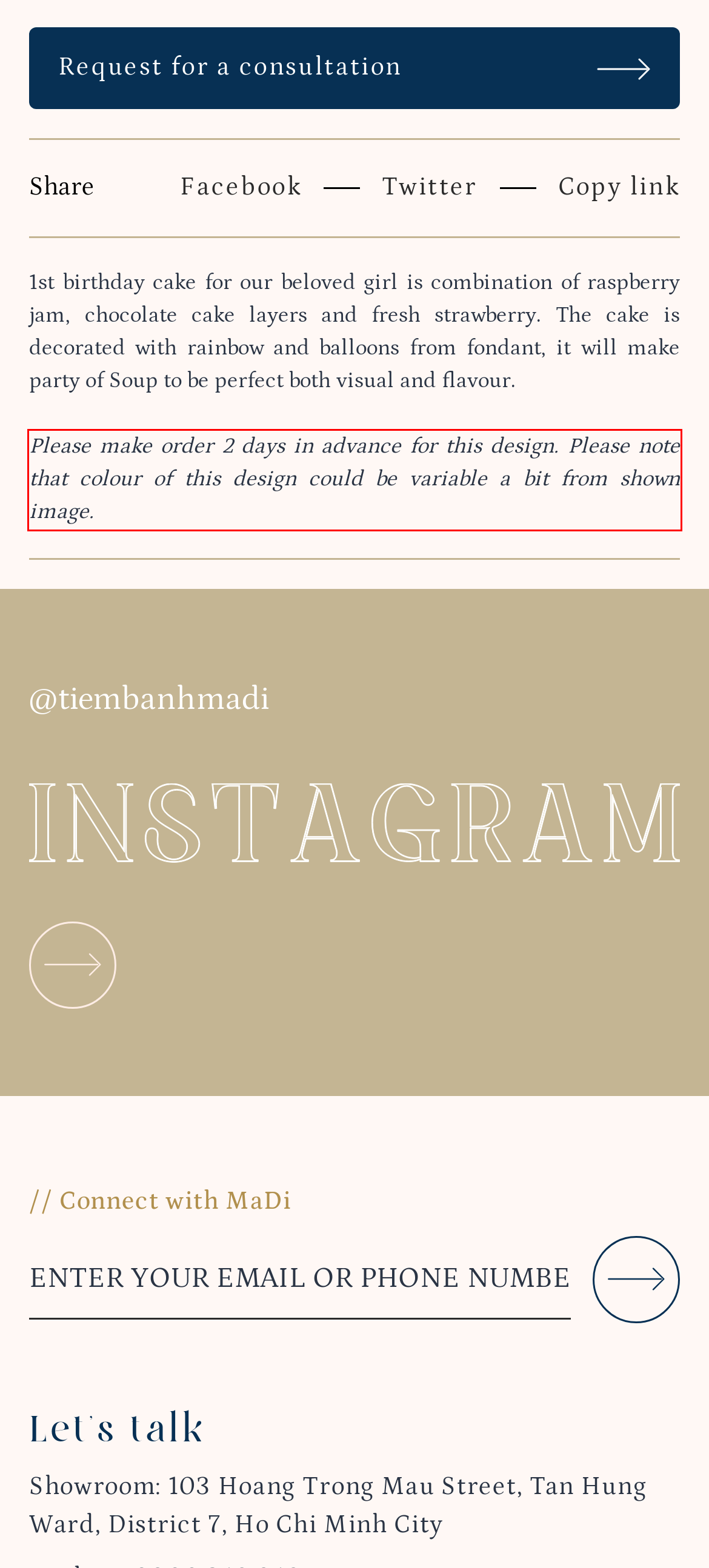Review the screenshot of the webpage and recognize the text inside the red rectangle bounding box. Provide the extracted text content.

Please make order 2 days in advance for this design. Please note that colour of this design could be variable a bit from shown image.